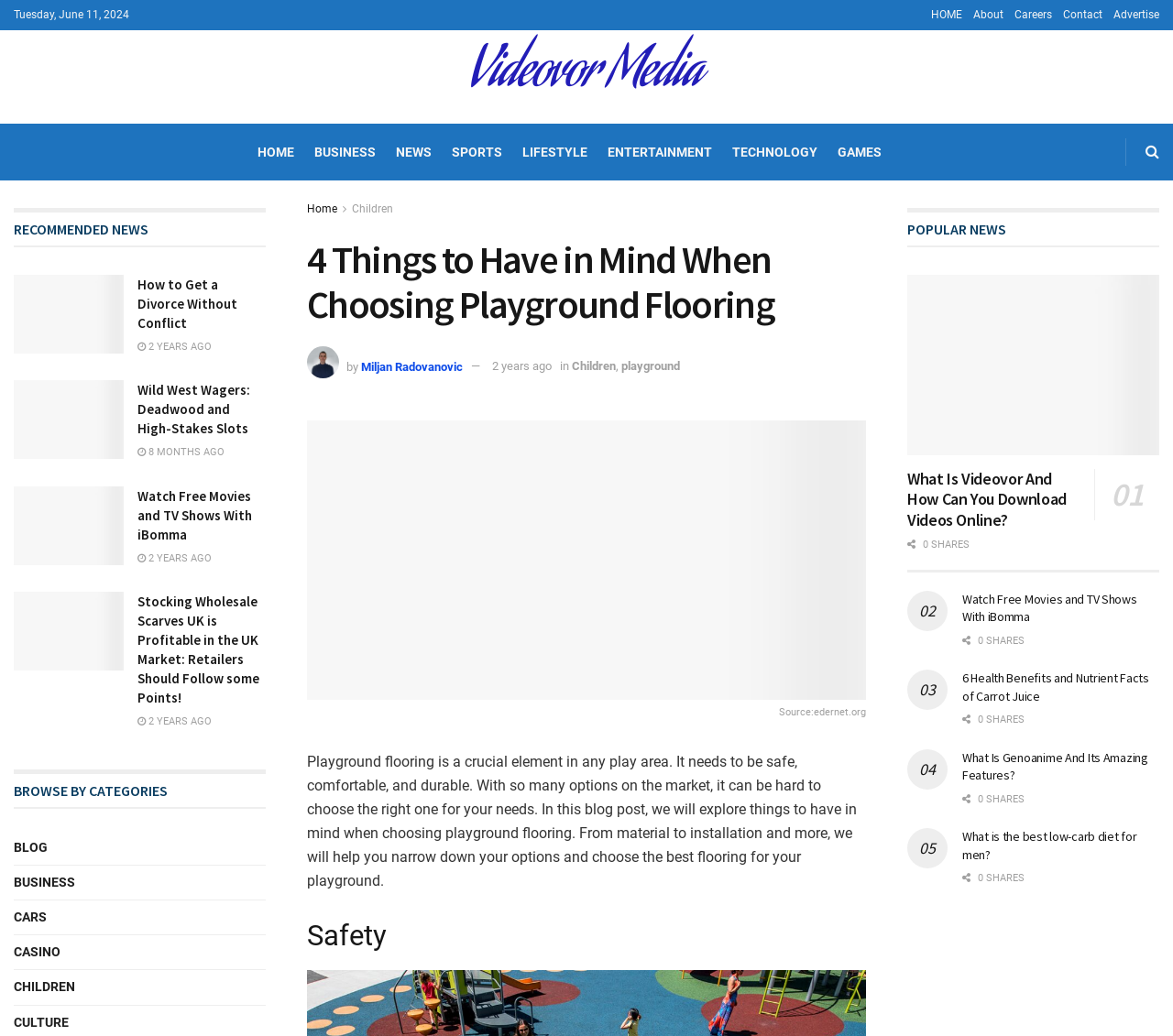Give a complete and precise description of the webpage's appearance.

This webpage is about choosing the right playground flooring, with a focus on safety, comfort, and durability. At the top, there is a navigation bar with links to "HOME", "About", "Careers", "Contact", and "Advertise". Below this, there is a section with links to various categories, including "BUSINESS", "NEWS", "SPORTS", "LIFESTYLE", and "ENTERTAINMENT".

The main content of the page is an article titled "4 Things to Have in Mind When Choosing Playground Flooring". The article is written by Miljan Radovanovic and was published 2 years ago. It is categorized under "Children" and "playground". The article discusses the importance of choosing the right playground flooring, considering factors such as material, installation, and safety.

To the right of the article, there is a section with recommended news articles, including "How to Get a Divorce Without Conflict", "Wild West Wagers: Deadwood and High-Stakes Slots", and "Watch Free Movies and TV Shows With iBomma". Each article has a heading, a brief summary, and a link to read more.

At the bottom of the page, there is a section with links to popular news articles, including "What Is Videovor And How Can You Download Videos Online?", "Watch Free Movies and TV Shows With iBomma", and "6 Health Benefits and Nutrient Facts of Carrot Juice". Each article has a heading, a brief summary, and a link to read more. There are also social media sharing buttons and a count of shares for each article.

On the left side of the page, there is a section with links to browse by categories, including "BLOG", "BUSINESS", "CARS", "CASINO", and "CHILDREN".